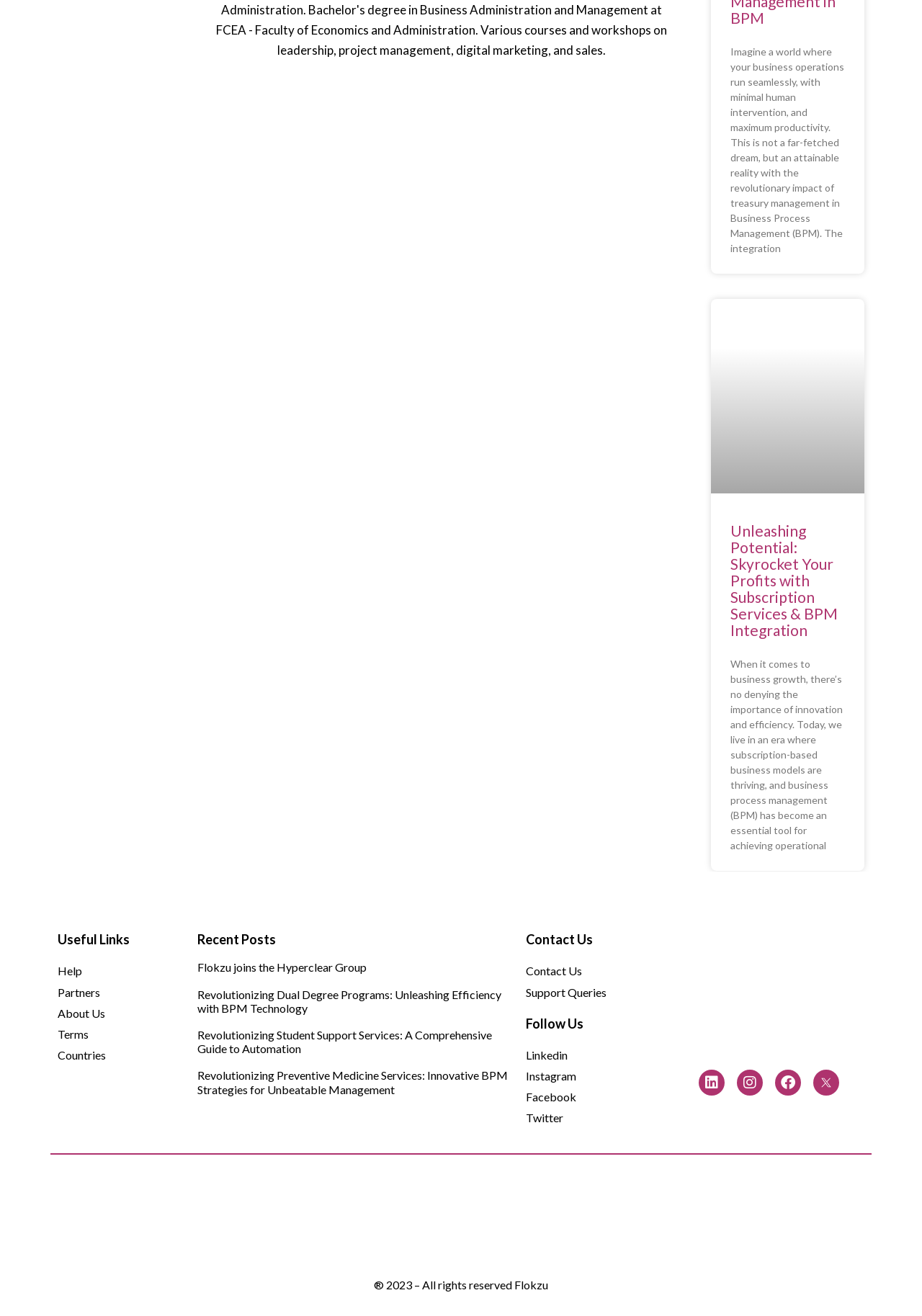What is the main topic of the webpage?
Based on the screenshot, provide a one-word or short-phrase response.

Business Process Management